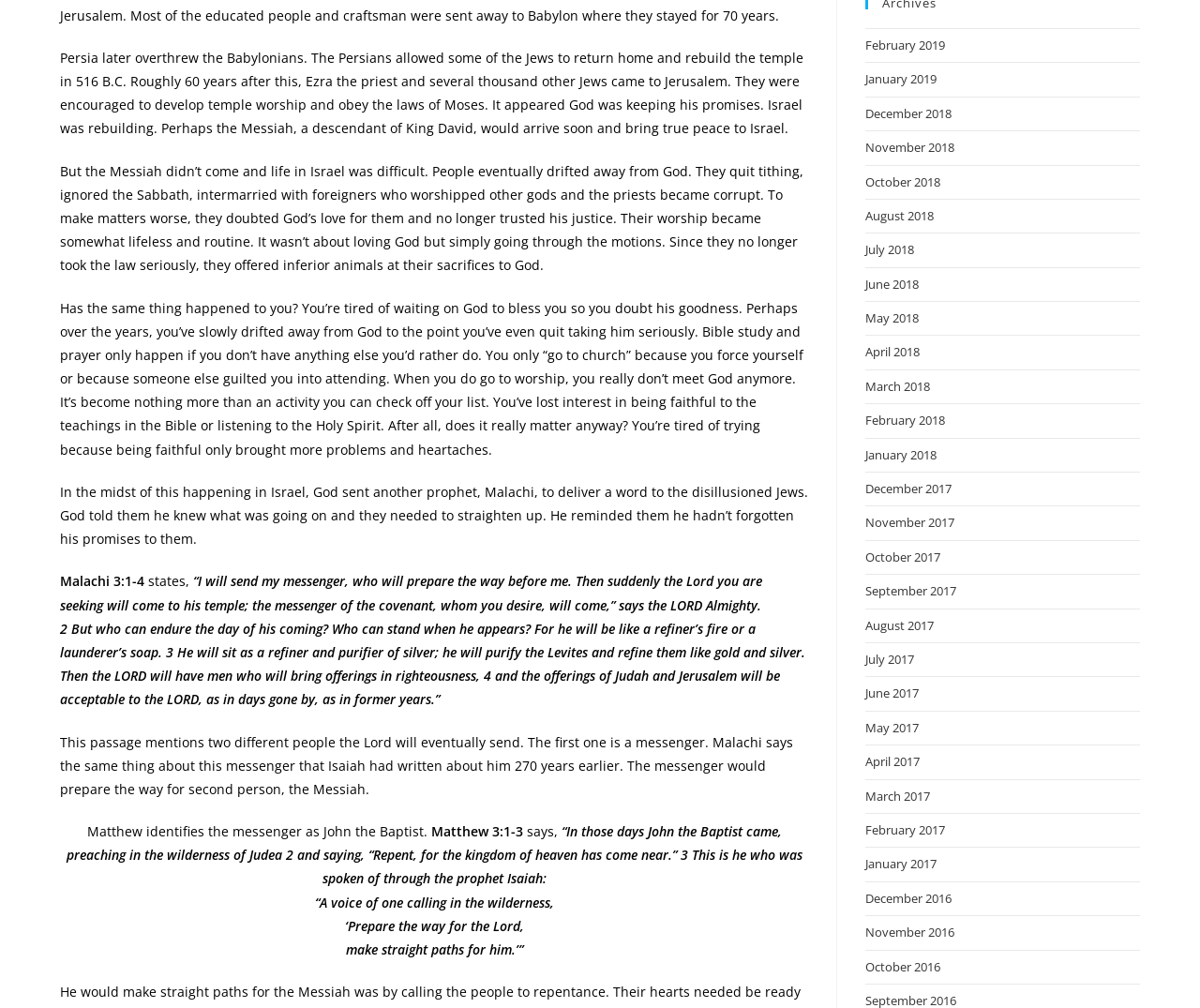Find the bounding box of the element with the following description: "March 2017". The coordinates must be four float numbers between 0 and 1, formatted as [left, top, right, bottom].

[0.721, 0.781, 0.775, 0.798]